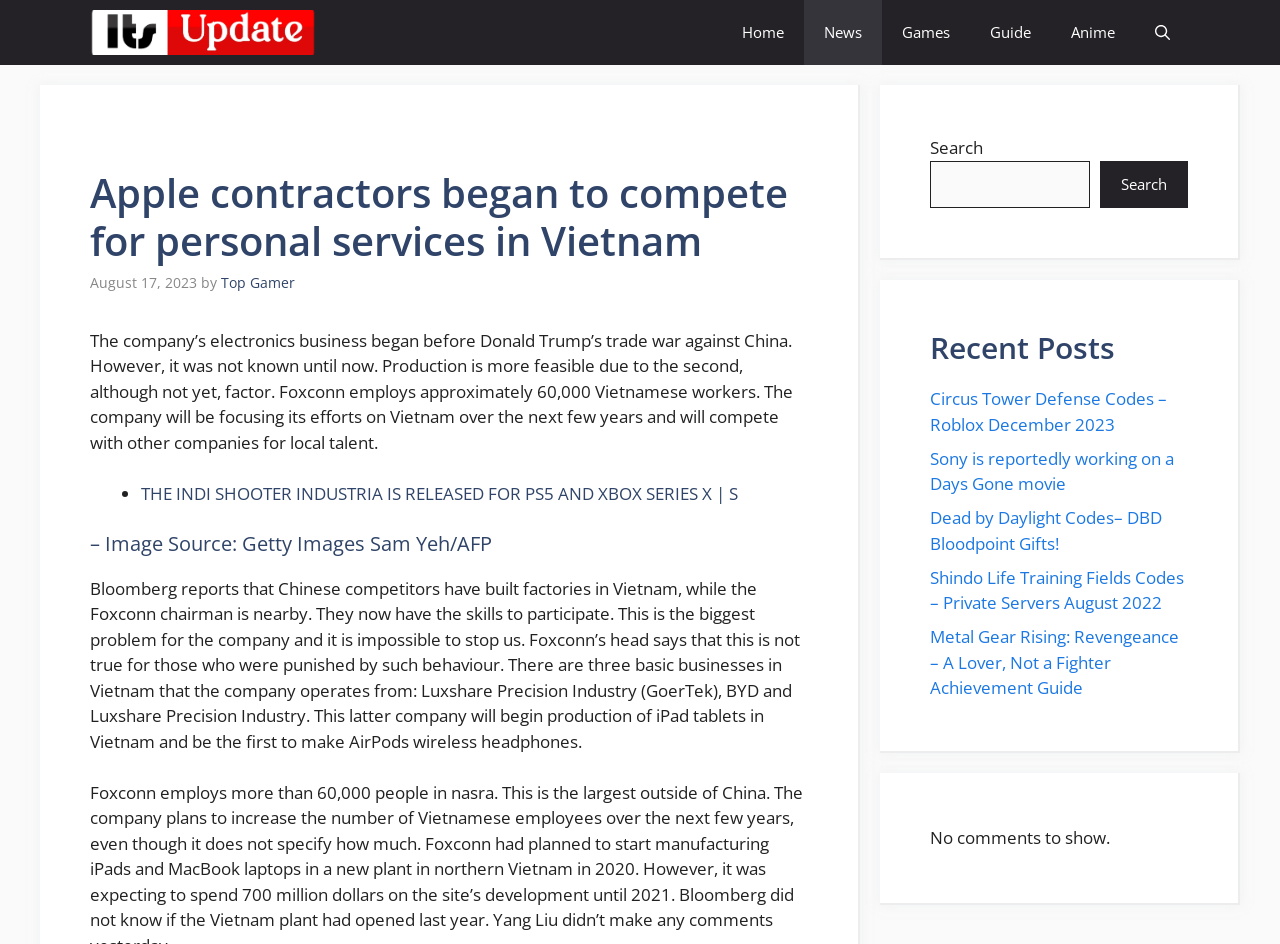Could you highlight the region that needs to be clicked to execute the instruction: "Open the 'Games' page"?

[0.689, 0.0, 0.758, 0.069]